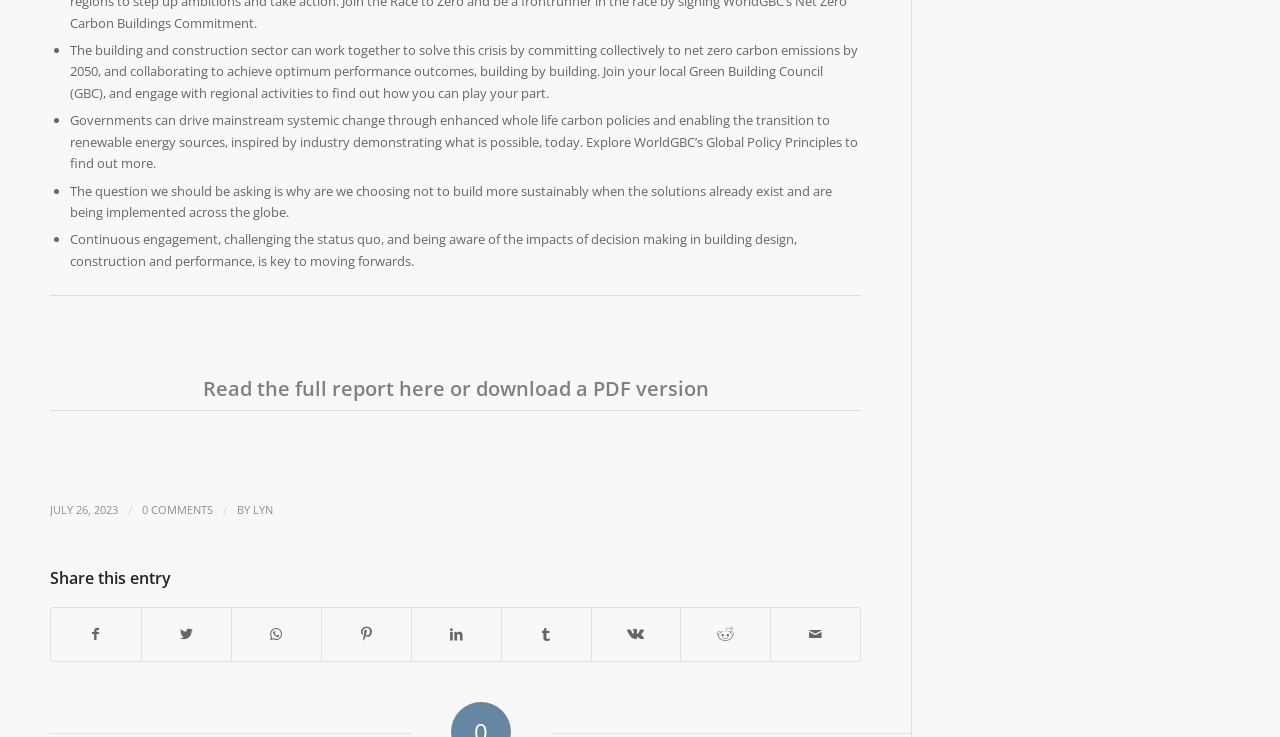Determine the bounding box coordinates of the clickable region to execute the instruction: "Download a PDF version". The coordinates should be four float numbers between 0 and 1, denoted as [left, top, right, bottom].

[0.372, 0.509, 0.554, 0.545]